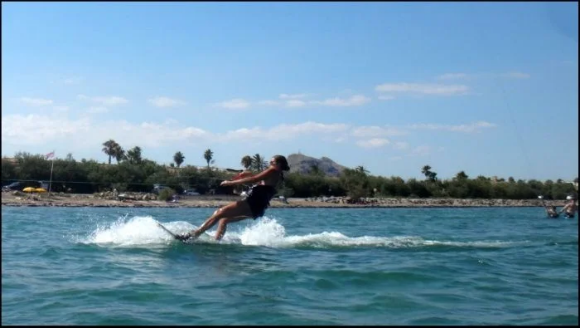Respond with a single word or short phrase to the following question: 
What color is the sky in the background?

blue